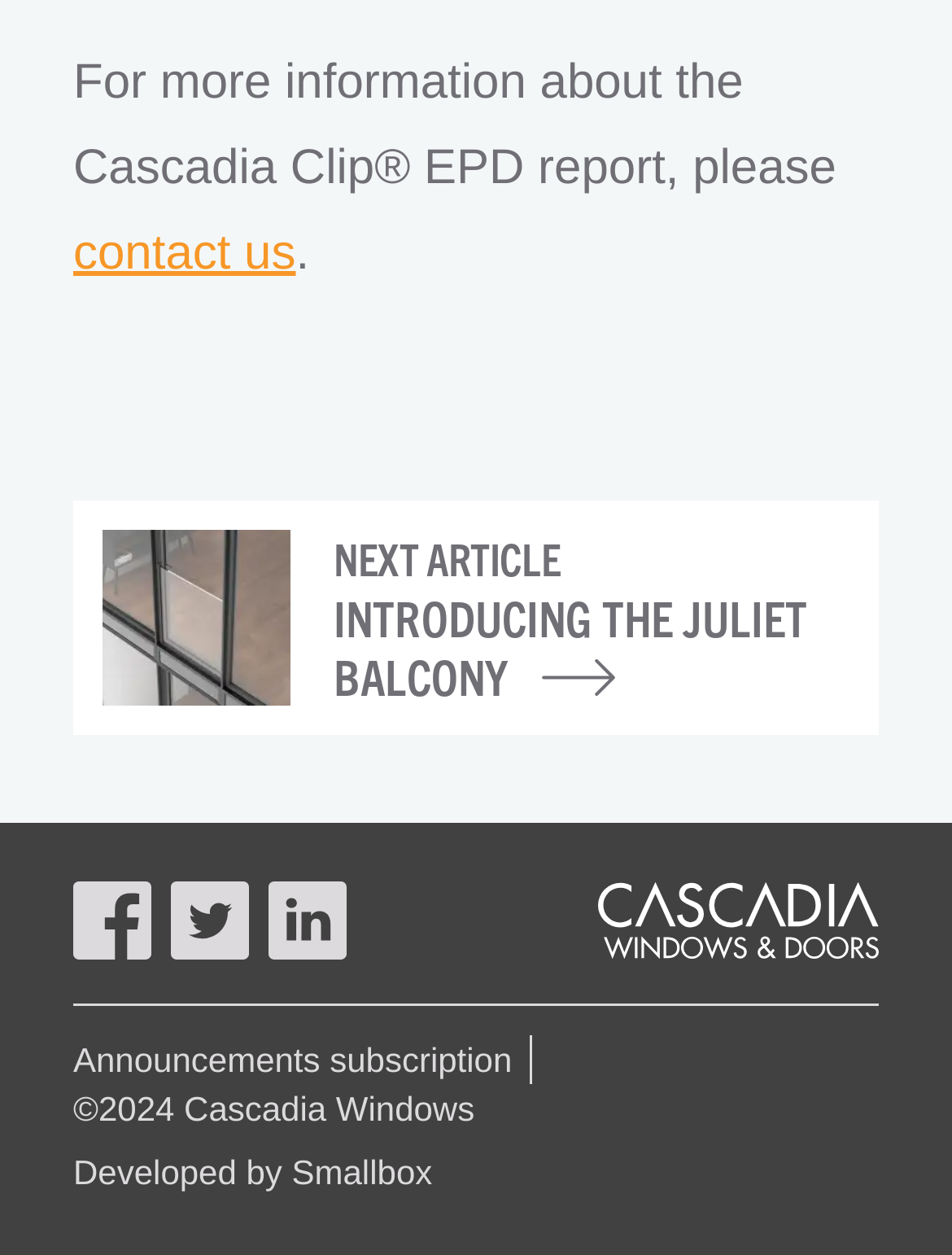Bounding box coordinates are specified in the format (top-left x, top-left y, bottom-right x, bottom-right y). All values are floating point numbers bounded between 0 and 1. Please provide the bounding box coordinate of the region this sentence describes: aria-label="linkedin"

[0.282, 0.703, 0.364, 0.765]